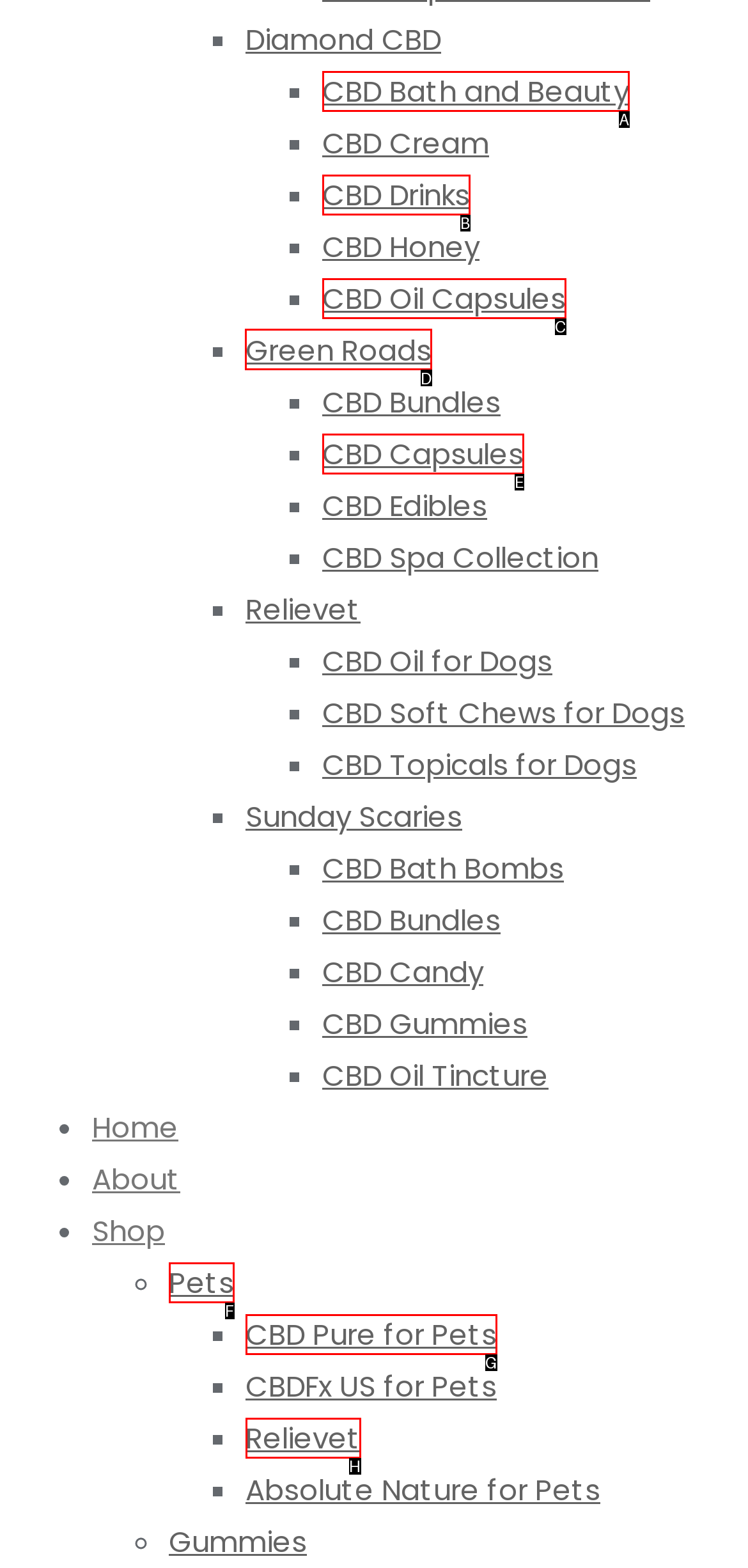Identify the letter of the UI element you should interact with to perform the task: Explore Green Roads
Reply with the appropriate letter of the option.

D